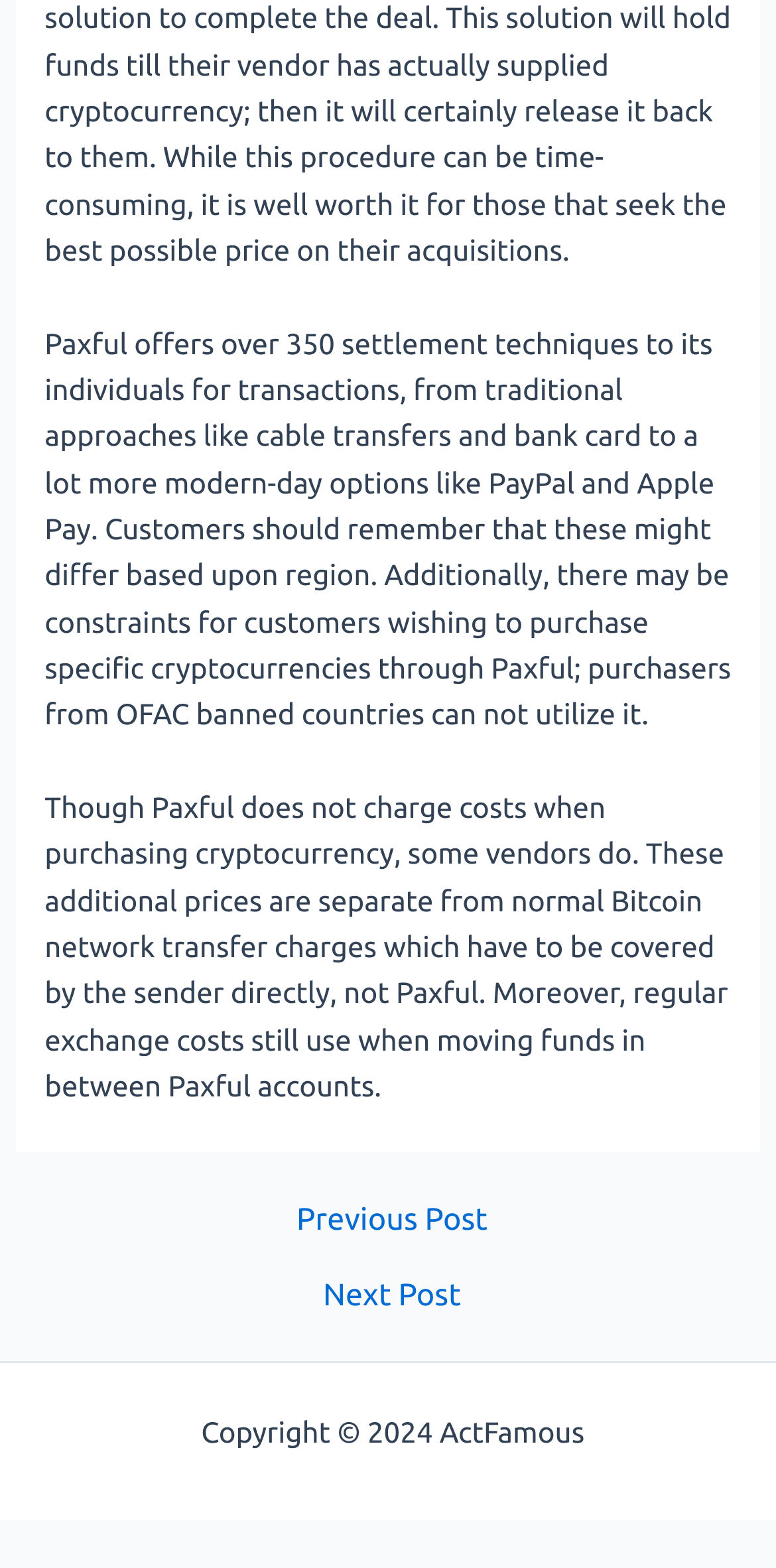Please respond to the question with a concise word or phrase:
What is the copyright information at the bottom of the webpage?

Copyright 2024 ActFamous